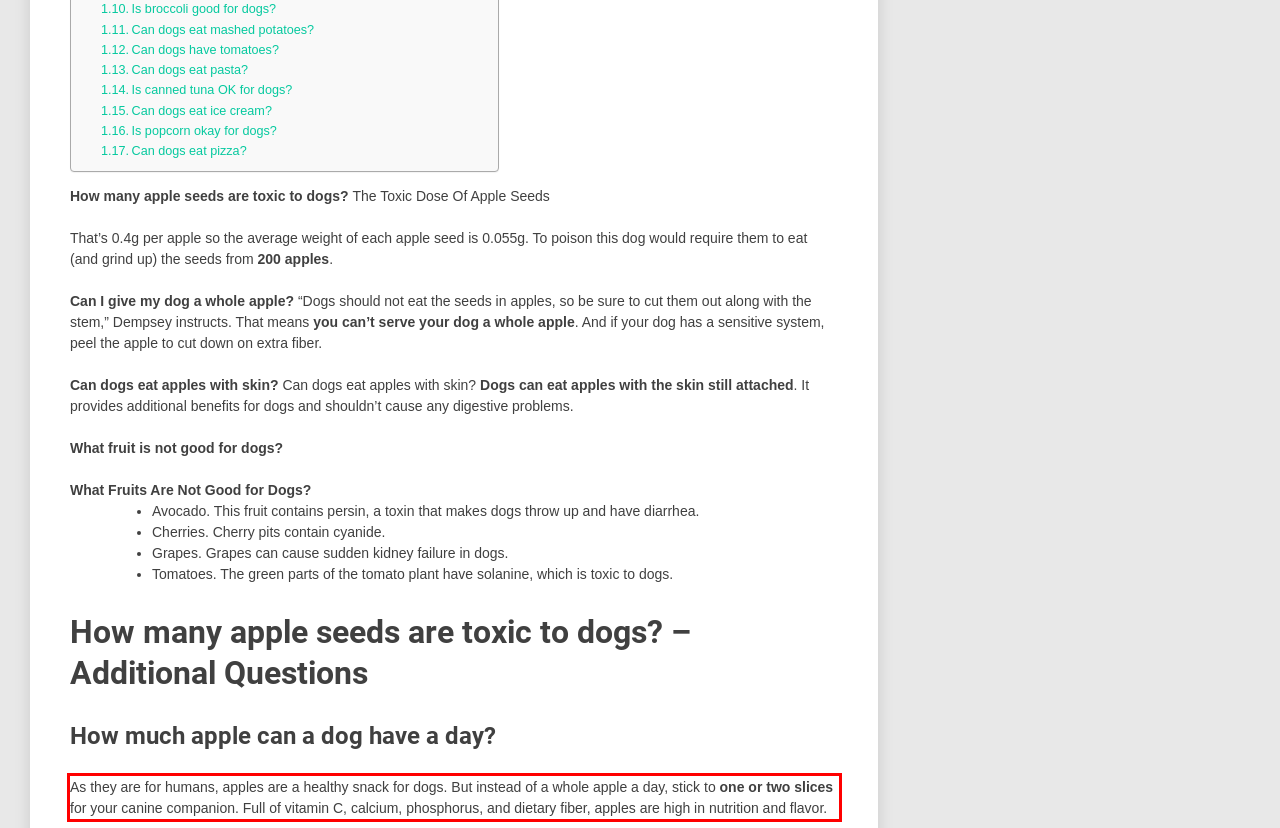You have a webpage screenshot with a red rectangle surrounding a UI element. Extract the text content from within this red bounding box.

As they are for humans, apples are a healthy snack for dogs. But instead of a whole apple a day, stick to one or two slices for your canine companion. Full of vitamin C, calcium, phosphorus, and dietary fiber, apples are high in nutrition and flavor.